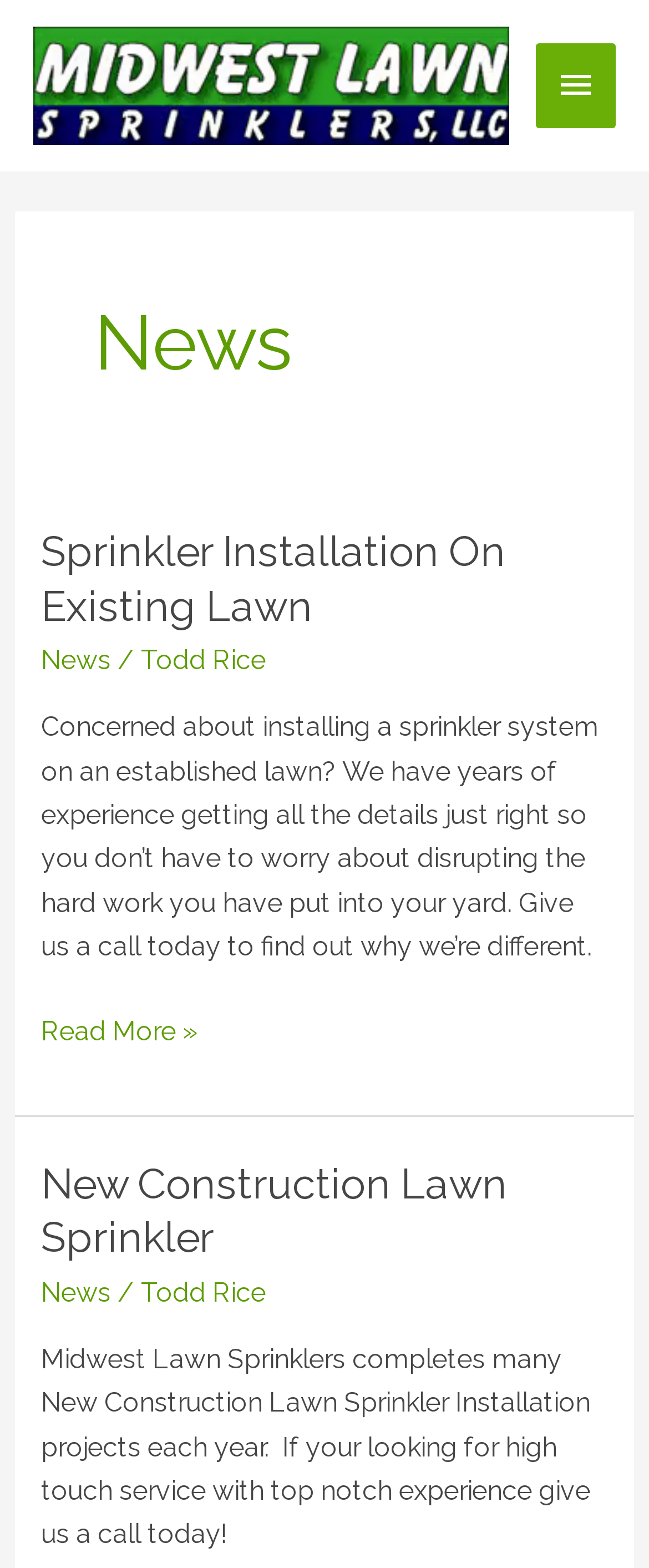What is the company name mentioned on this page?
Please provide a single word or phrase as your answer based on the screenshot.

Midwest Lawn Sprinklers